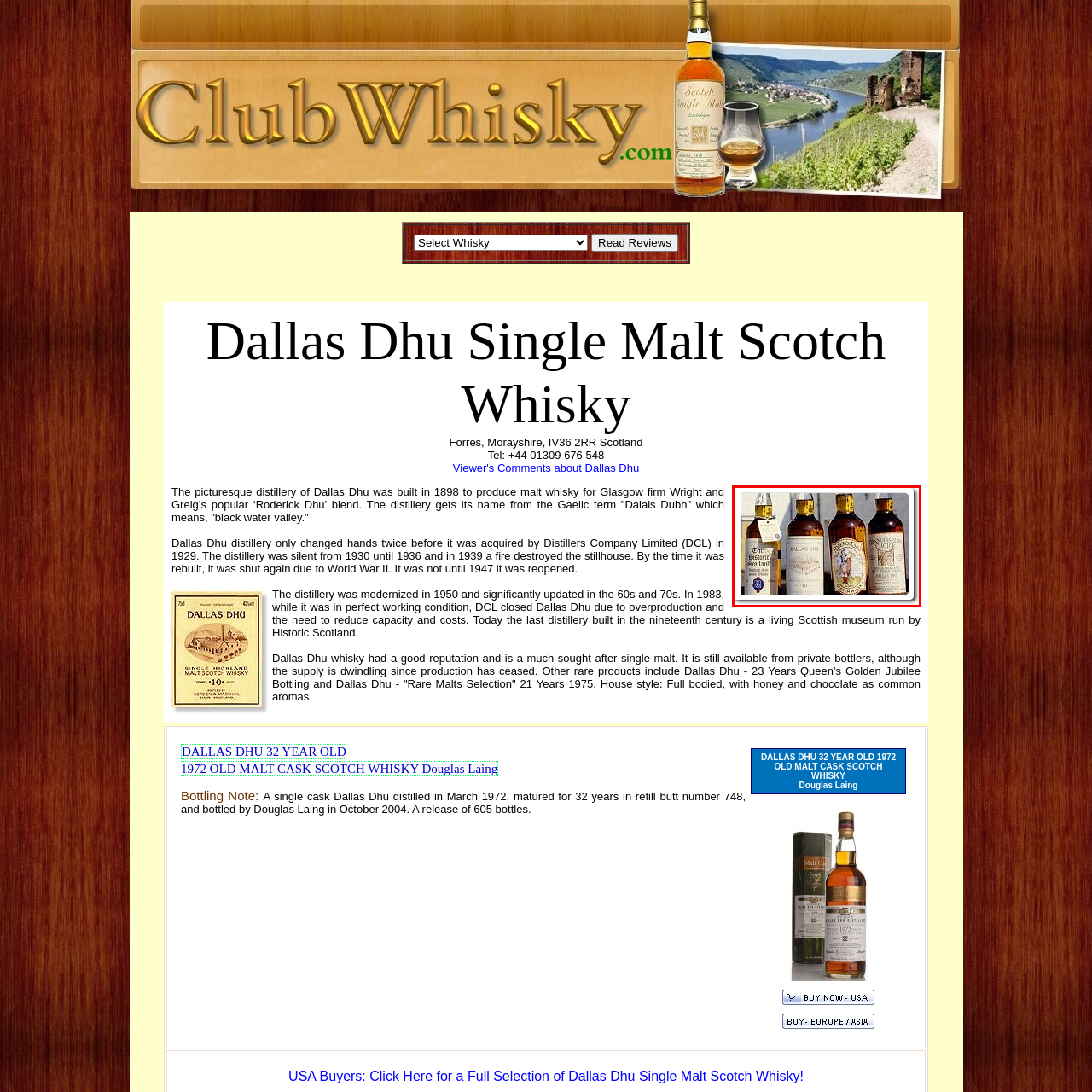Identify the subject within the red bounding box and respond to the following question in a single word or phrase:
Where was the Dallas Dhu distillery established?

Forres, Morayshire